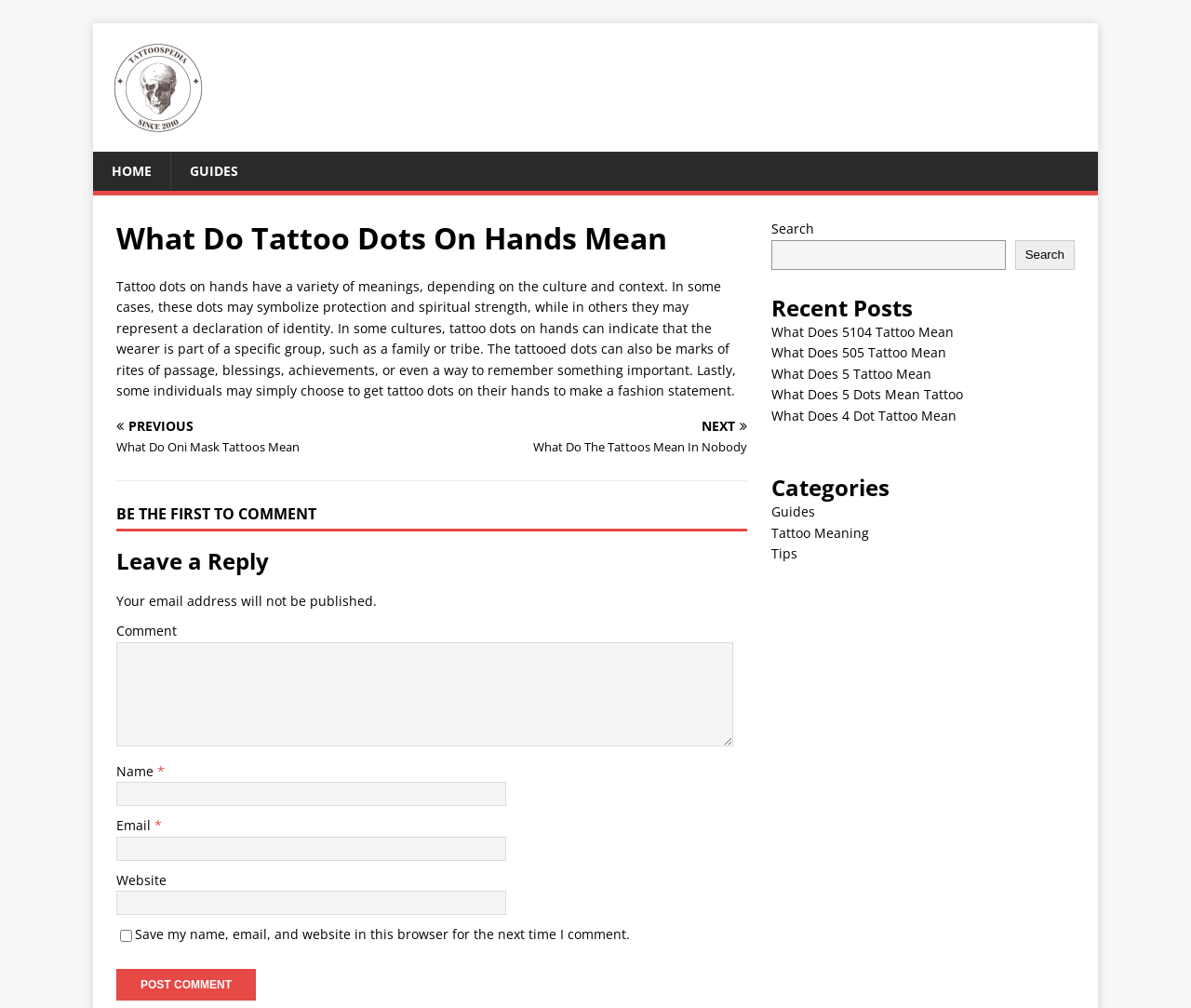Explain in detail what you observe on this webpage.

This webpage is about the meaning of tattoo dots on hands, with a focus on their cultural and spiritual significance. At the top, there are three links: one empty link, "HOME", and "GUIDES". Below these links, there is a main article section that takes up most of the page. 

The article section starts with a heading "What Do Tattoo Dots On Hands Mean" followed by a paragraph of text that explains the various meanings of tattoo dots on hands, including protection, spiritual strength, identity, and fashion. 

Below the article, there are two links: "PREVIOUS What Do Oni Mask Tattoos Mean" and "NEXT What Do The Tattoos Mean In Nobody". 

Further down, there is a section for leaving a comment, with a heading "BE THE FIRST TO COMMENT" and a form that includes fields for name, email, website, and a comment box. There is also a checkbox to save the user's information for future comments and a "Post Comment" button.

On the right side of the page, there is a complementary section that contains a search bar with a "Search" button, a "Recent Posts" section with five links to other tattoo-related articles, and a "Categories" section with three links to guides, tattoo meanings, and tips.